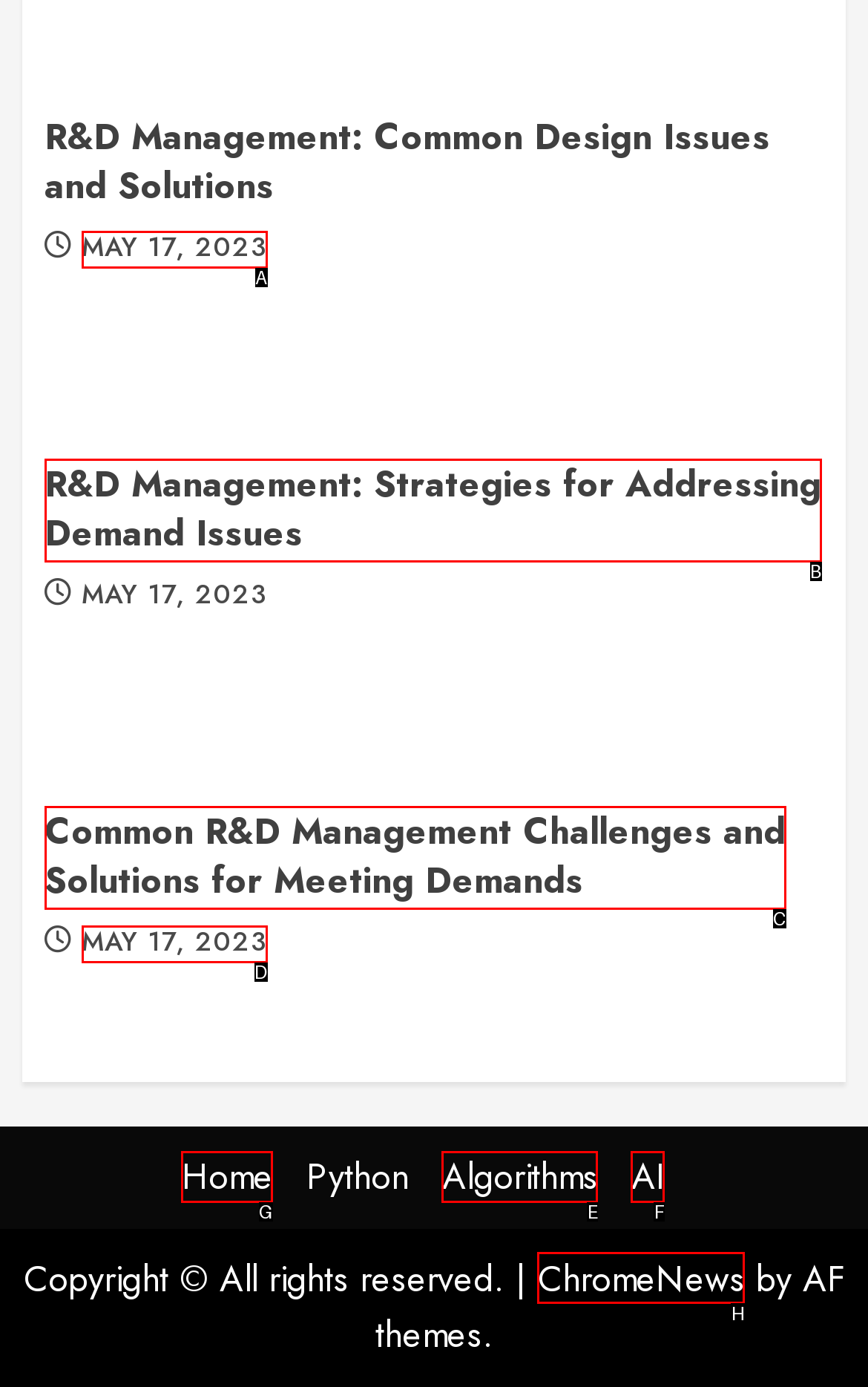Determine the correct UI element to click for this instruction: go to Home page. Respond with the letter of the chosen element.

G